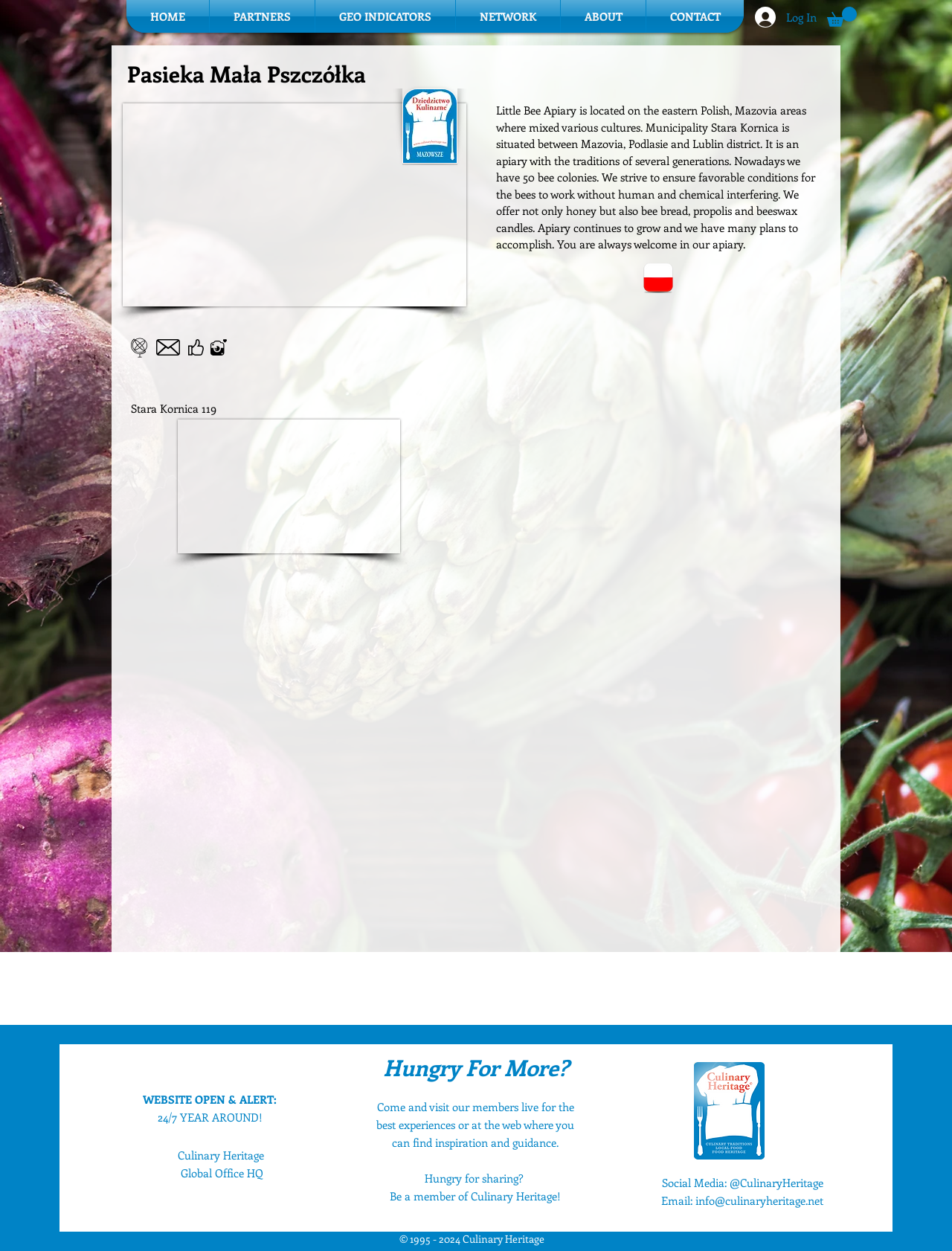Extract the main title from the webpage.

Pasieka Mała Pszczółka